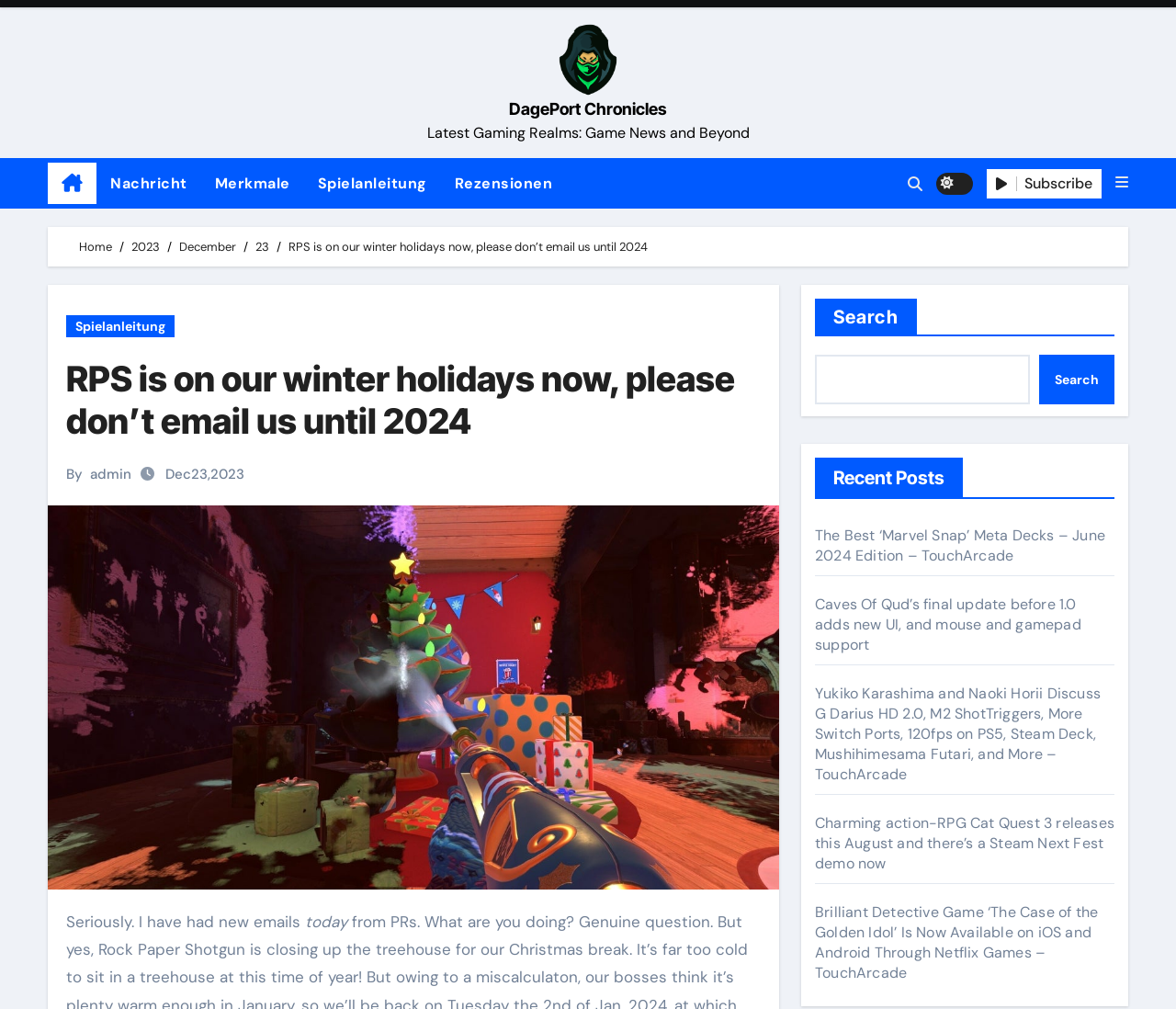Respond to the question below with a single word or phrase:
What type of content is featured on this webpage?

Gaming news